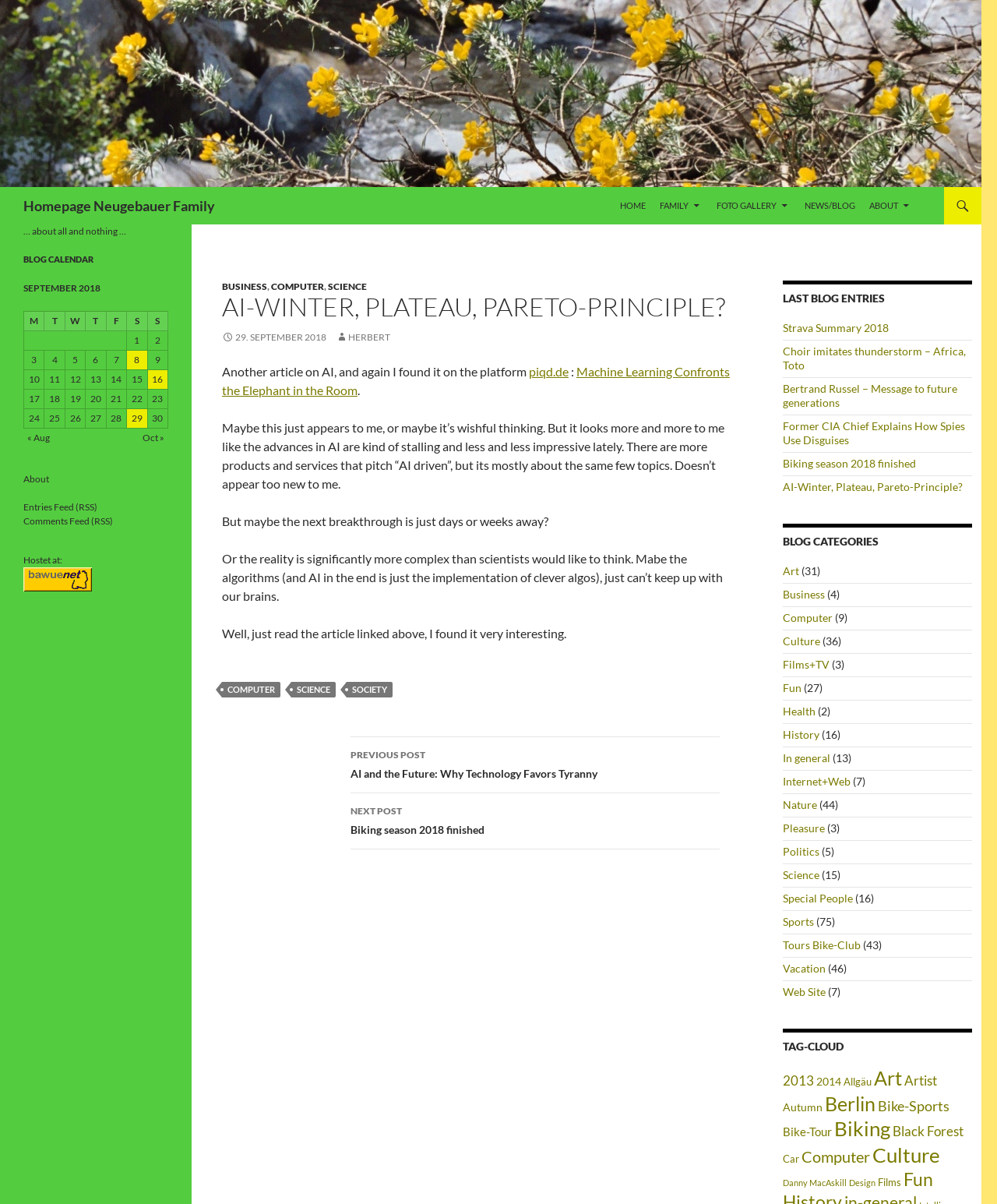What is the title of the previous blog post?
Could you answer the question in a detailed manner, providing as much information as possible?

I found the title of the previous blog post by looking at the 'Post navigation' section, where it says 'PREVIOUS POST AI and the Future: Why Technology Favors Tyranny'.